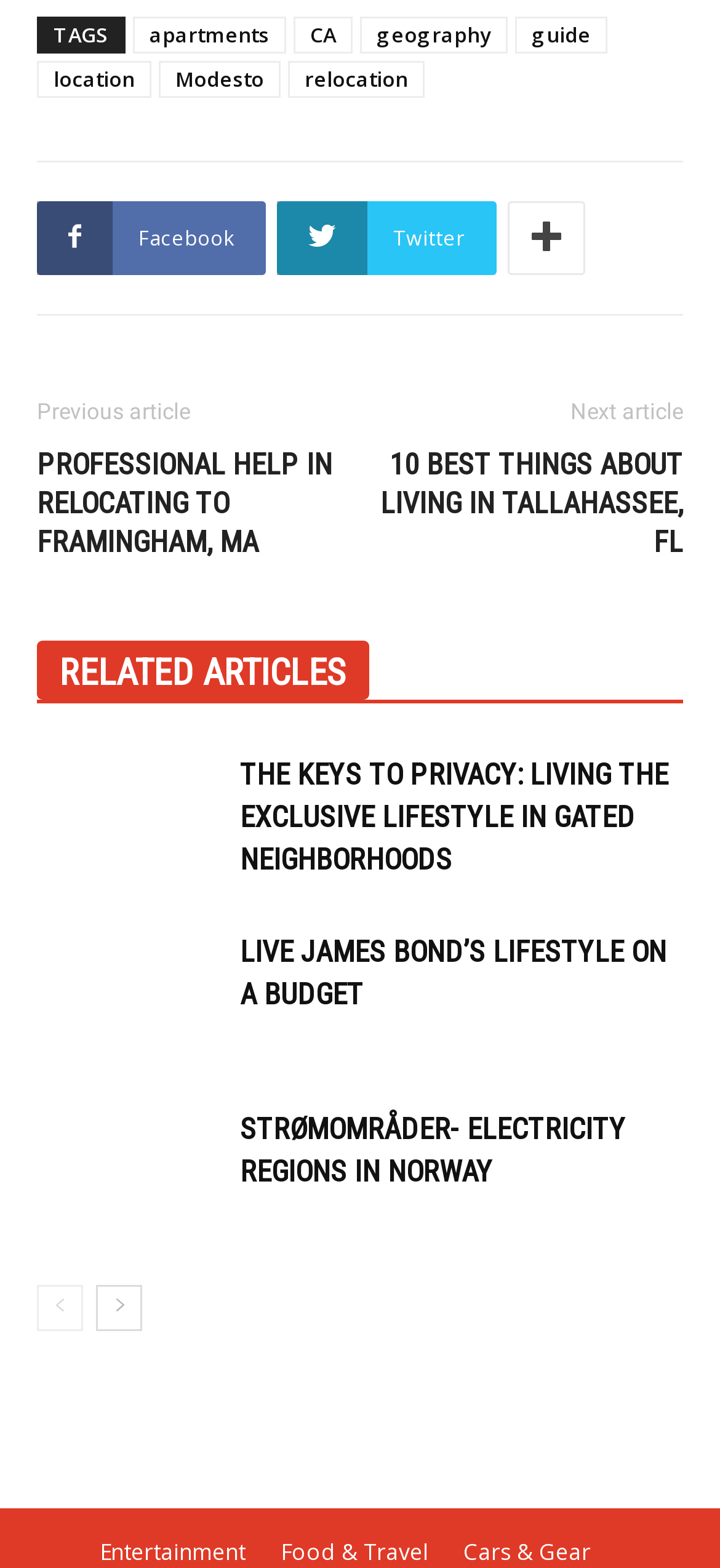Find the bounding box coordinates of the element to click in order to complete this instruction: "visit the 'The Keys To Privacy: Living The Exclusive Lifestyle In Gated Neighborhoods' article". The bounding box coordinates must be four float numbers between 0 and 1, denoted as [left, top, right, bottom].

[0.051, 0.48, 0.308, 0.561]